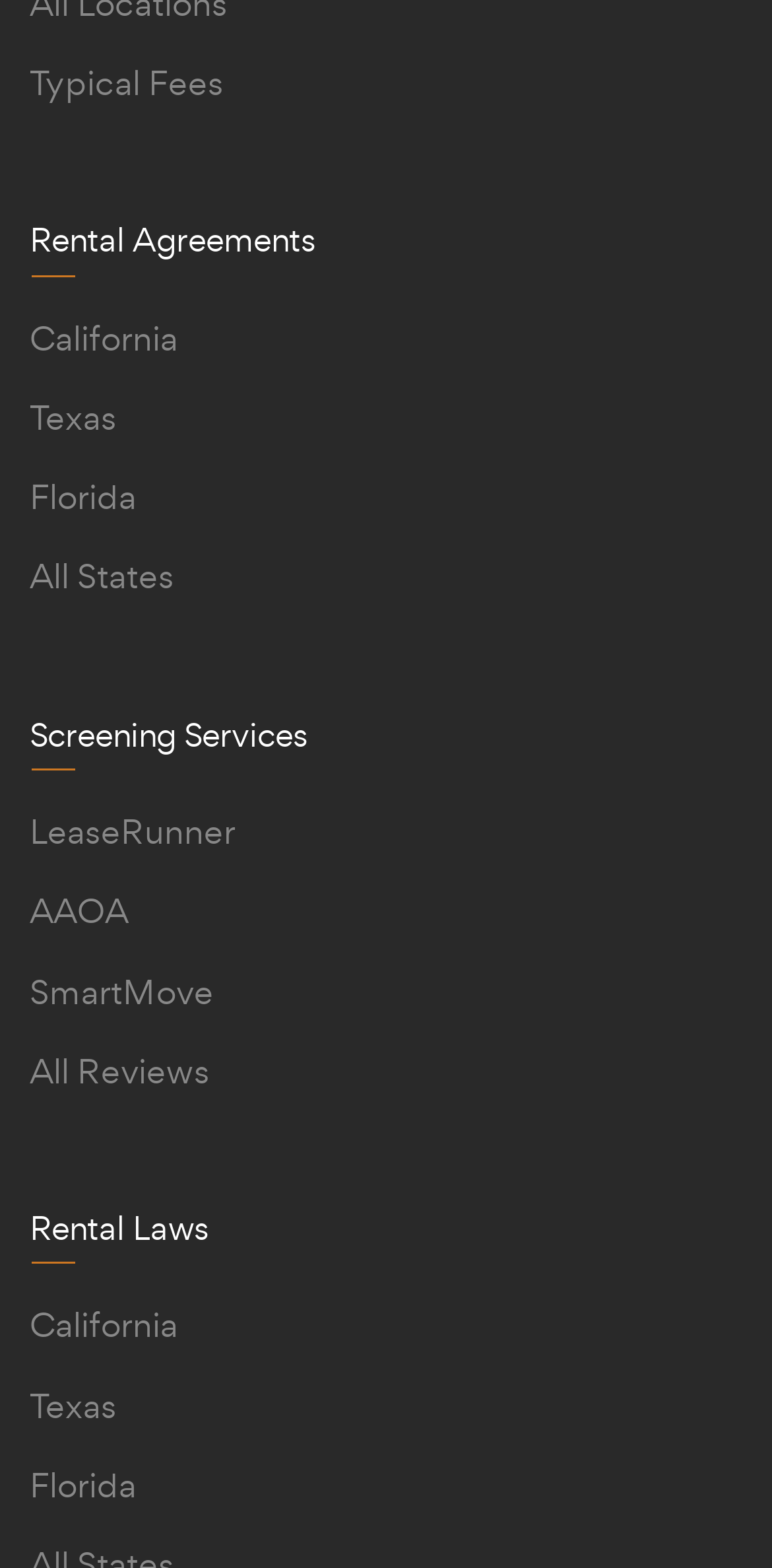Calculate the bounding box coordinates for the UI element based on the following description: "Typical Fees". Ensure the coordinates are four float numbers between 0 and 1, i.e., [left, top, right, bottom].

[0.038, 0.039, 0.29, 0.067]